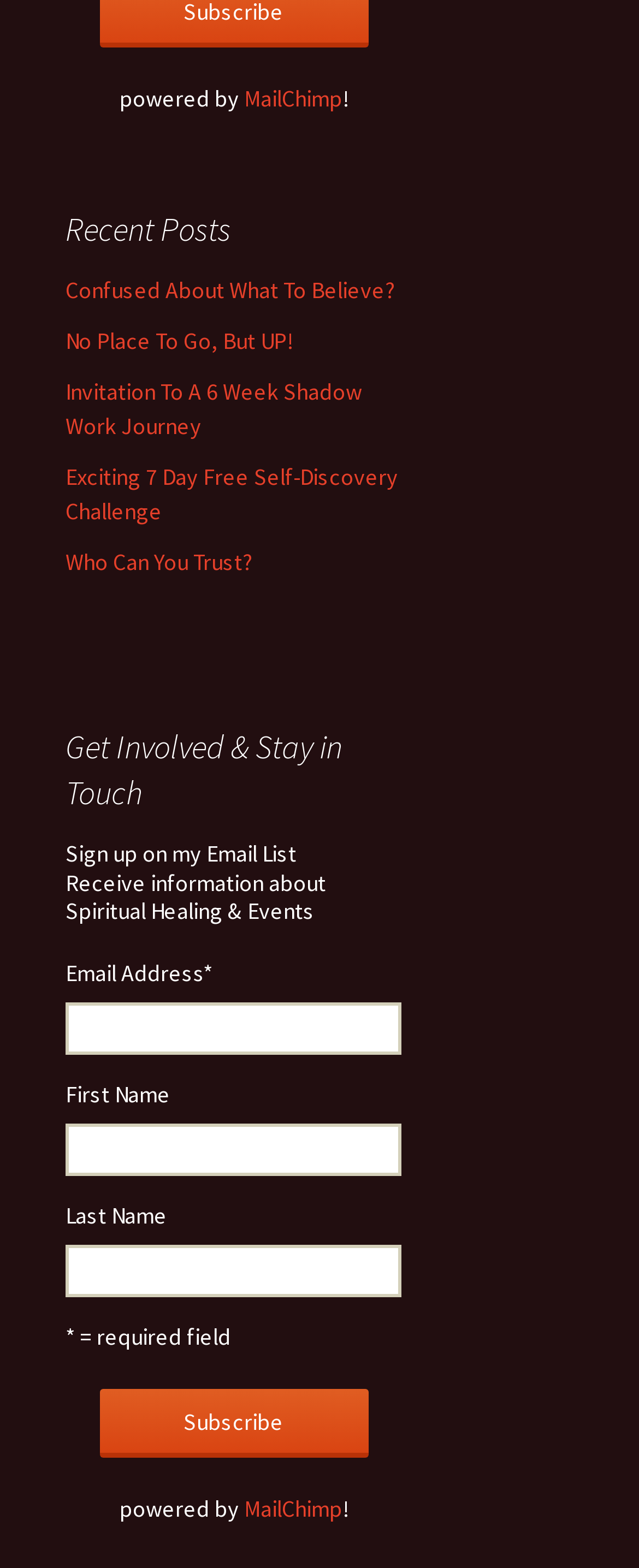What is the purpose of the form?
Please provide a single word or phrase in response based on the screenshot.

Subscribe to email list